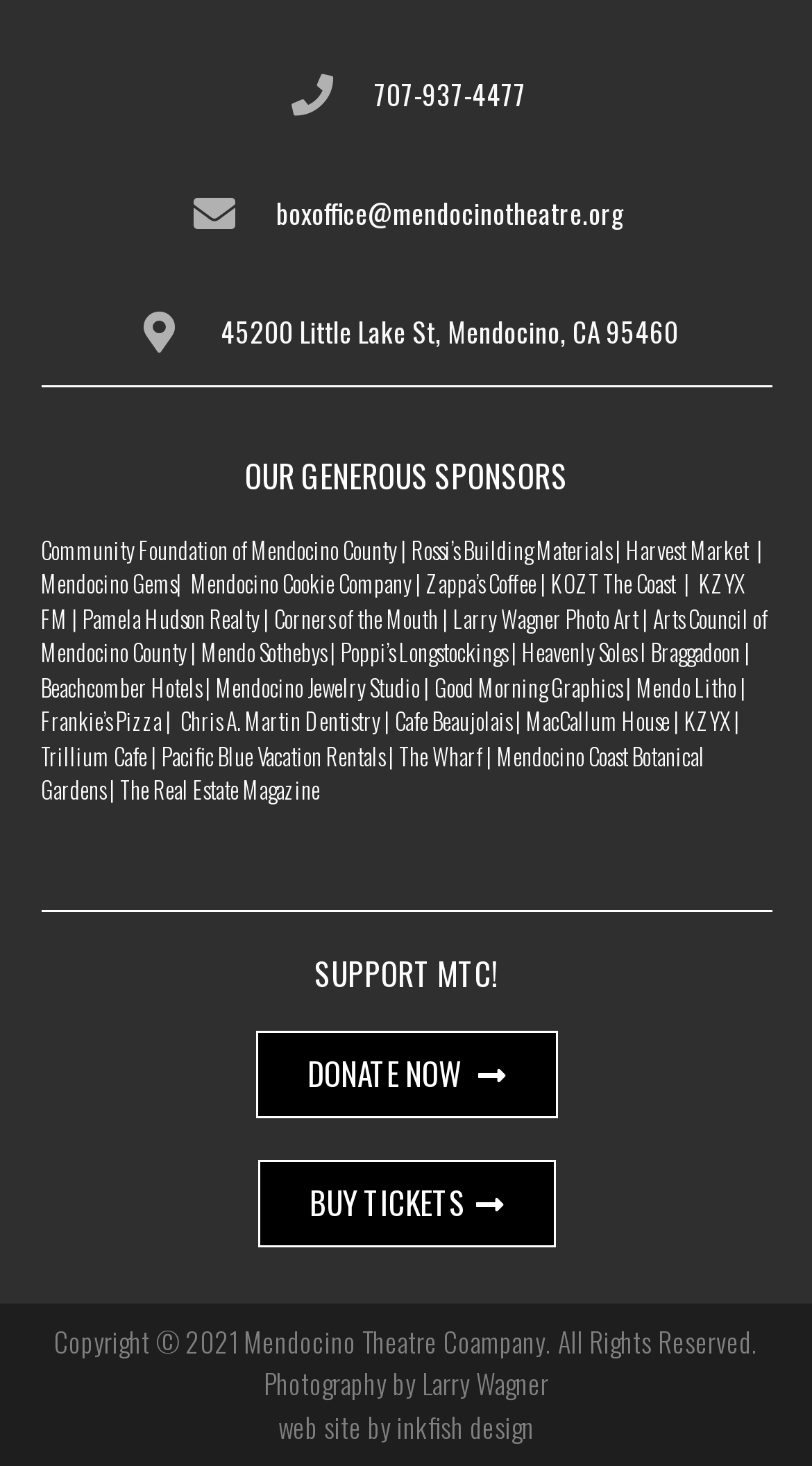Respond with a single word or short phrase to the following question: 
What is the phone number of the theatre company?

707-937-4477